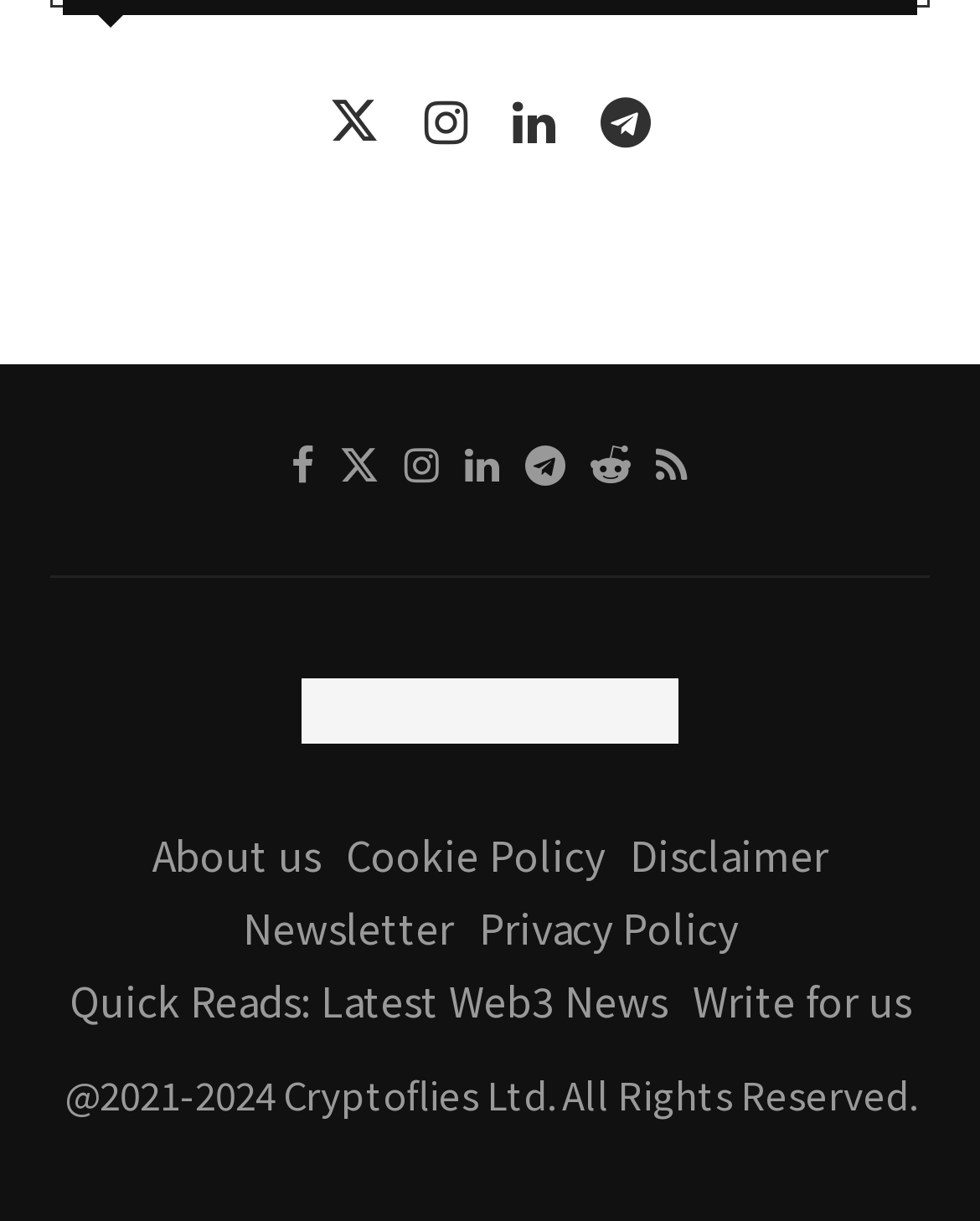What social media platforms are listed?
Look at the image and answer the question with a single word or phrase.

Facebook, Twitter, Instagram, Linkedin, Telegram, Reddit